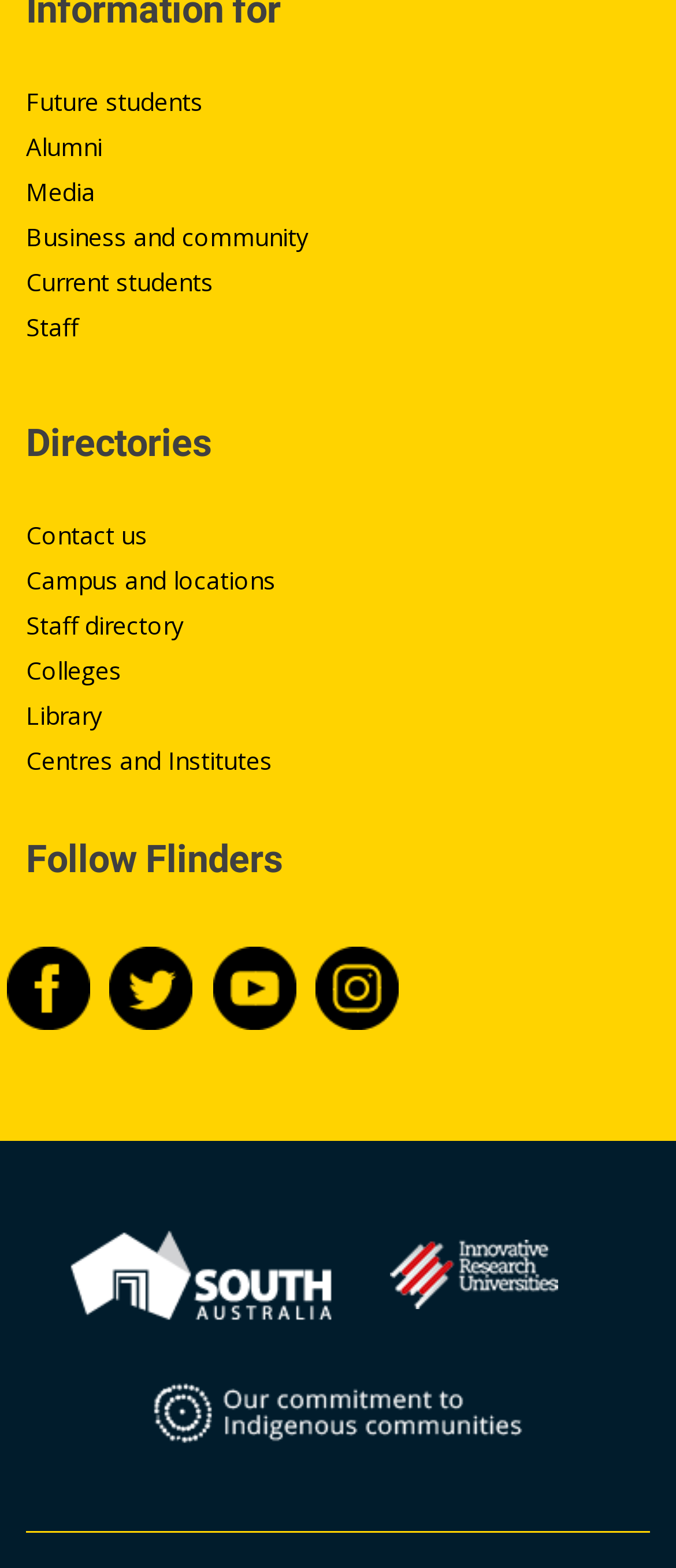Please give the bounding box coordinates of the area that should be clicked to fulfill the following instruction: "Contact us". The coordinates should be in the format of four float numbers from 0 to 1, i.e., [left, top, right, bottom].

[0.038, 0.33, 0.218, 0.351]